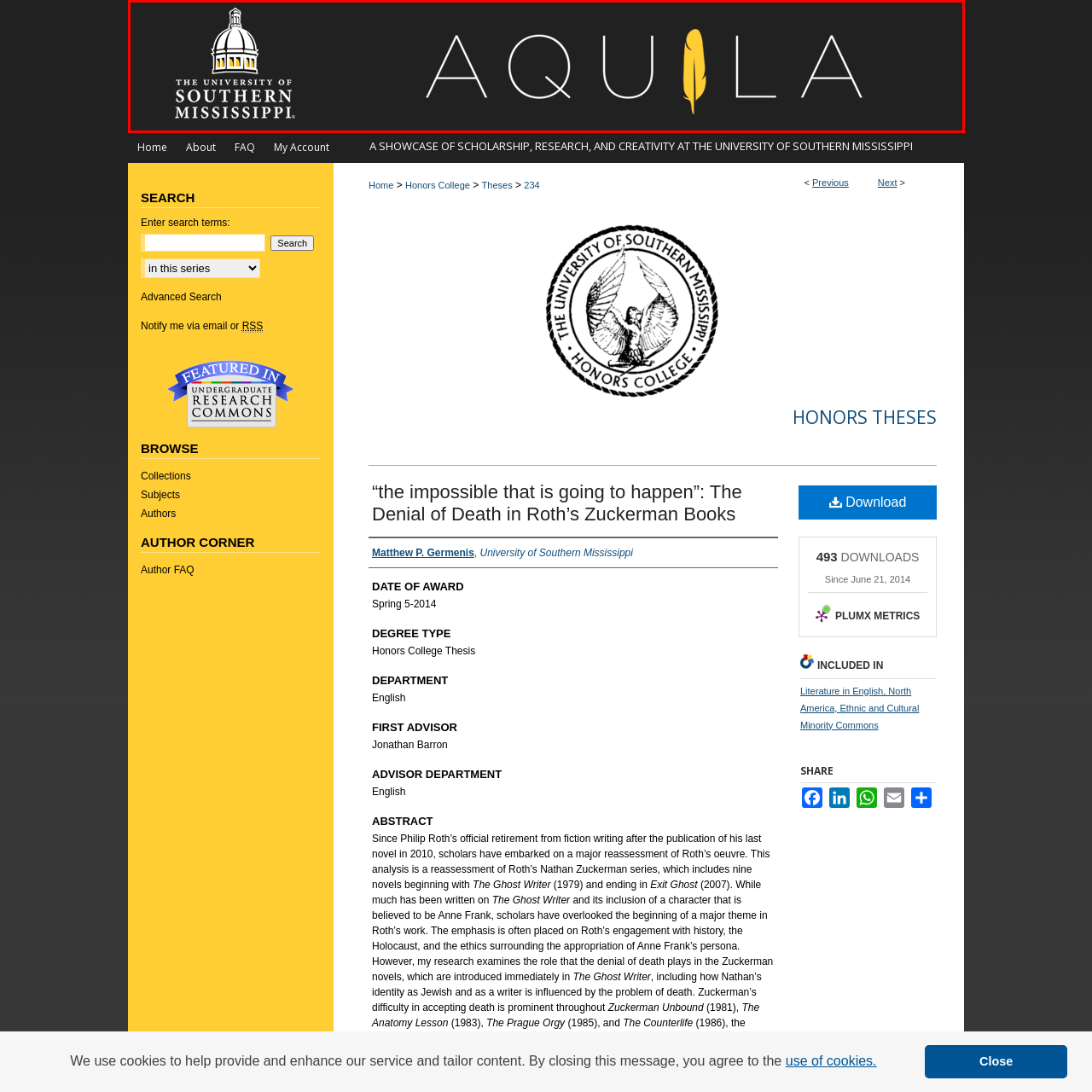What is the name of the digital repository represented by the logo?
Check the image enclosed by the red bounding box and give your answer in one word or a short phrase.

Aquila